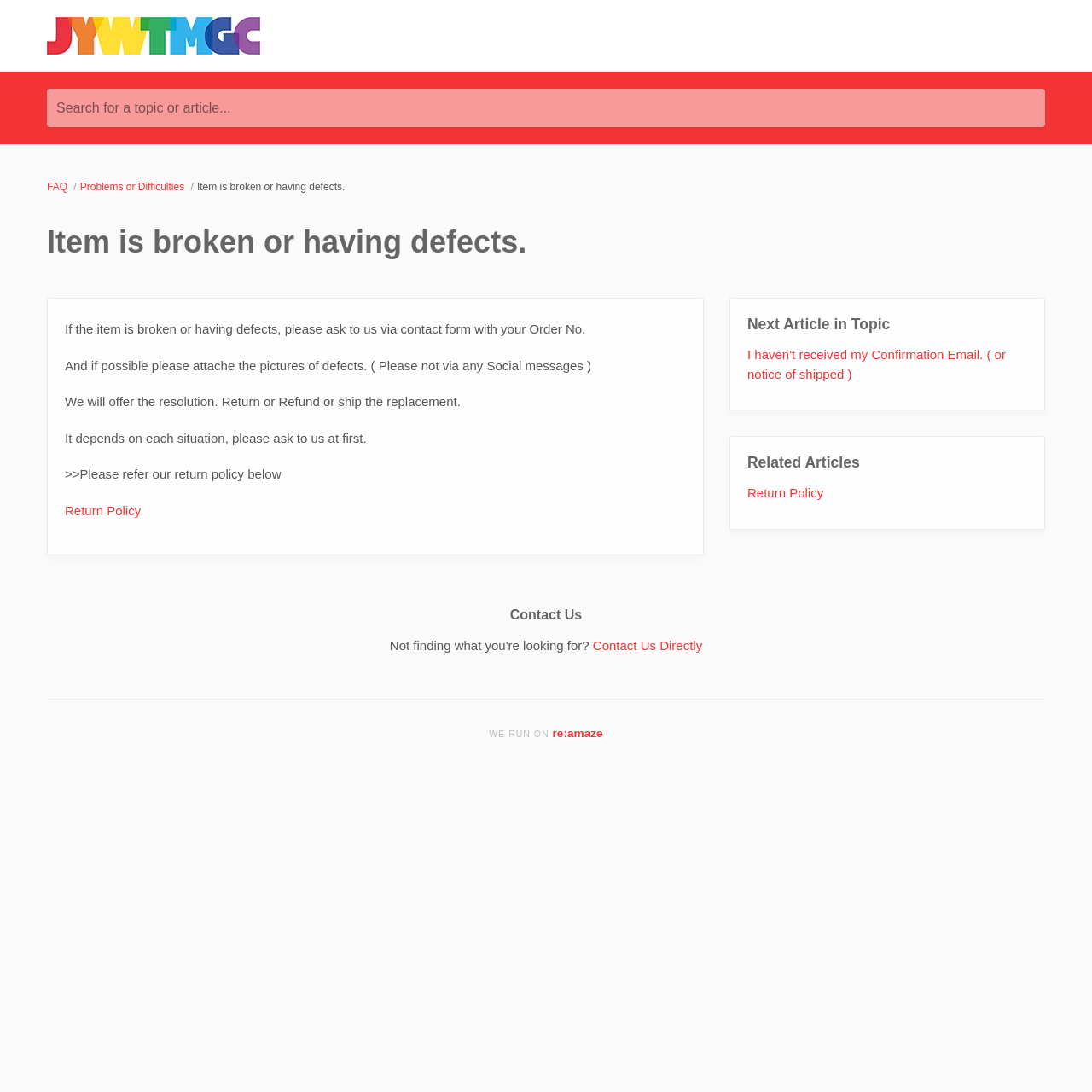Locate the UI element described as follows: "alt="JYW TMGC"". Return the bounding box coordinates as four float numbers between 0 and 1 in the order [left, top, right, bottom].

[0.043, 0.023, 0.238, 0.04]